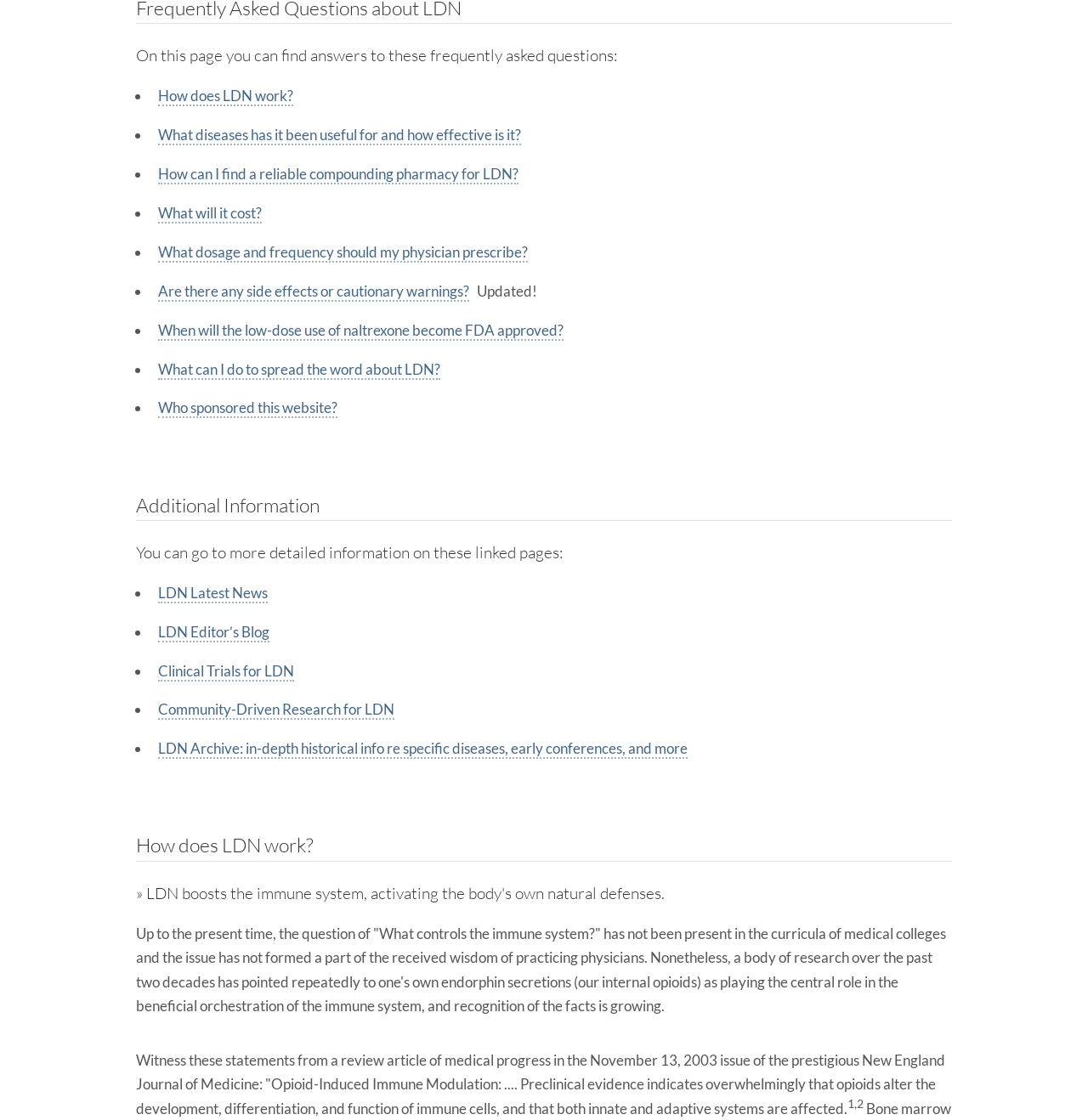Pinpoint the bounding box coordinates of the area that should be clicked to complete the following instruction: "Click on 'LDN Archive: in-depth historical info re specific diseases, early conferences, and more'". The coordinates must be given as four float numbers between 0 and 1, i.e., [left, top, right, bottom].

[0.145, 0.66, 0.632, 0.678]